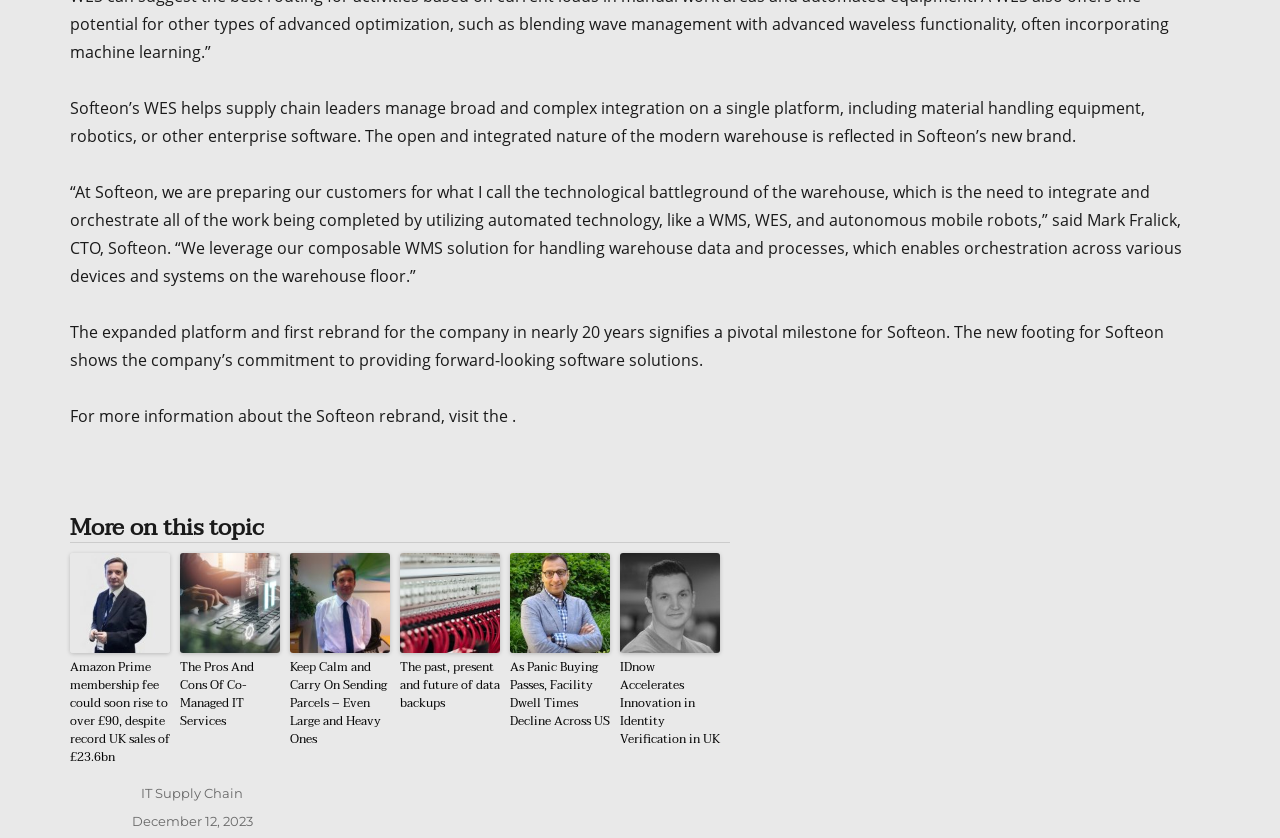Who is quoted in the article?
Please use the visual content to give a single word or phrase answer.

Mark Fralick